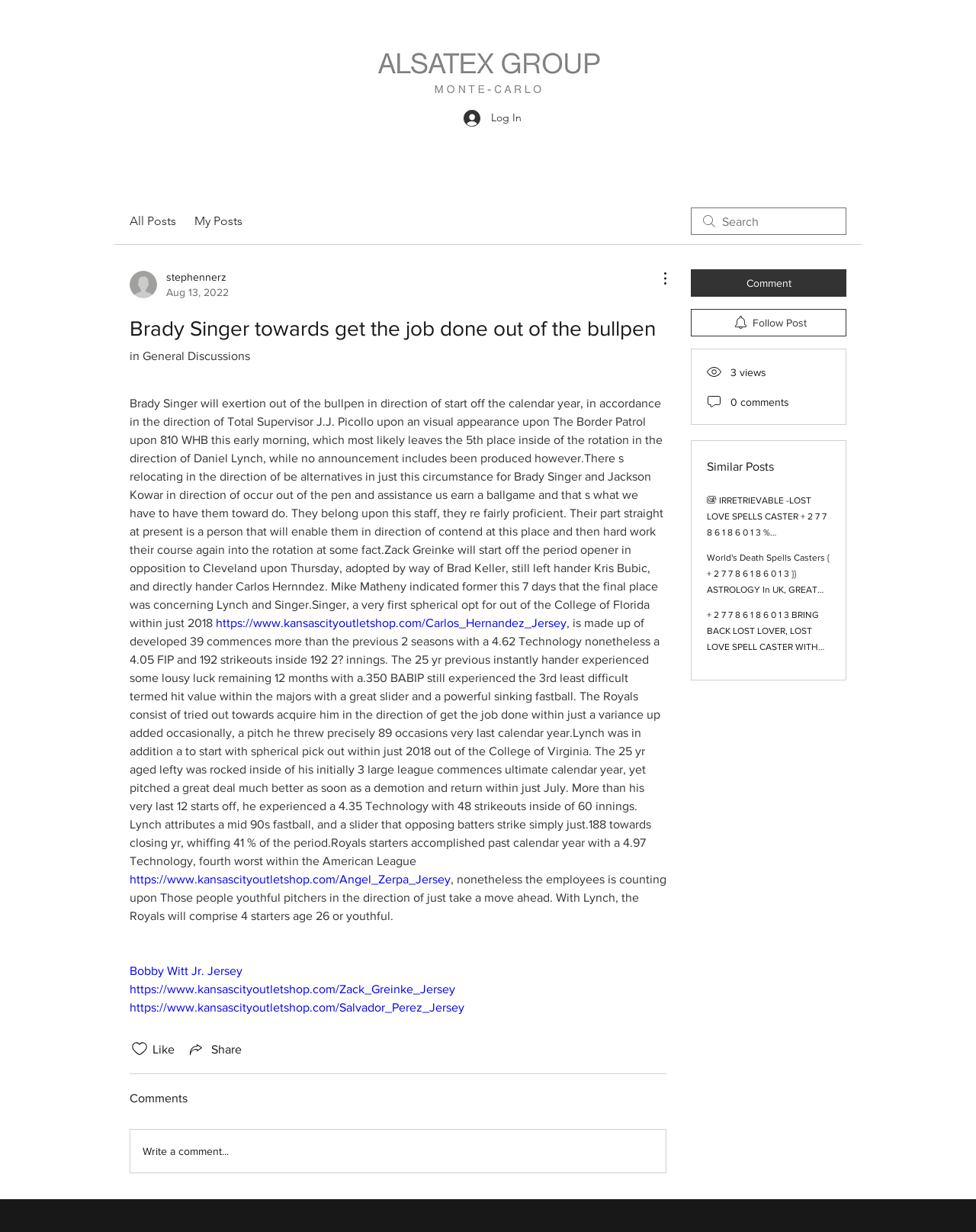Provide a single word or phrase answer to the question: 
What is Brady Singer's role in the team?

Bullpen